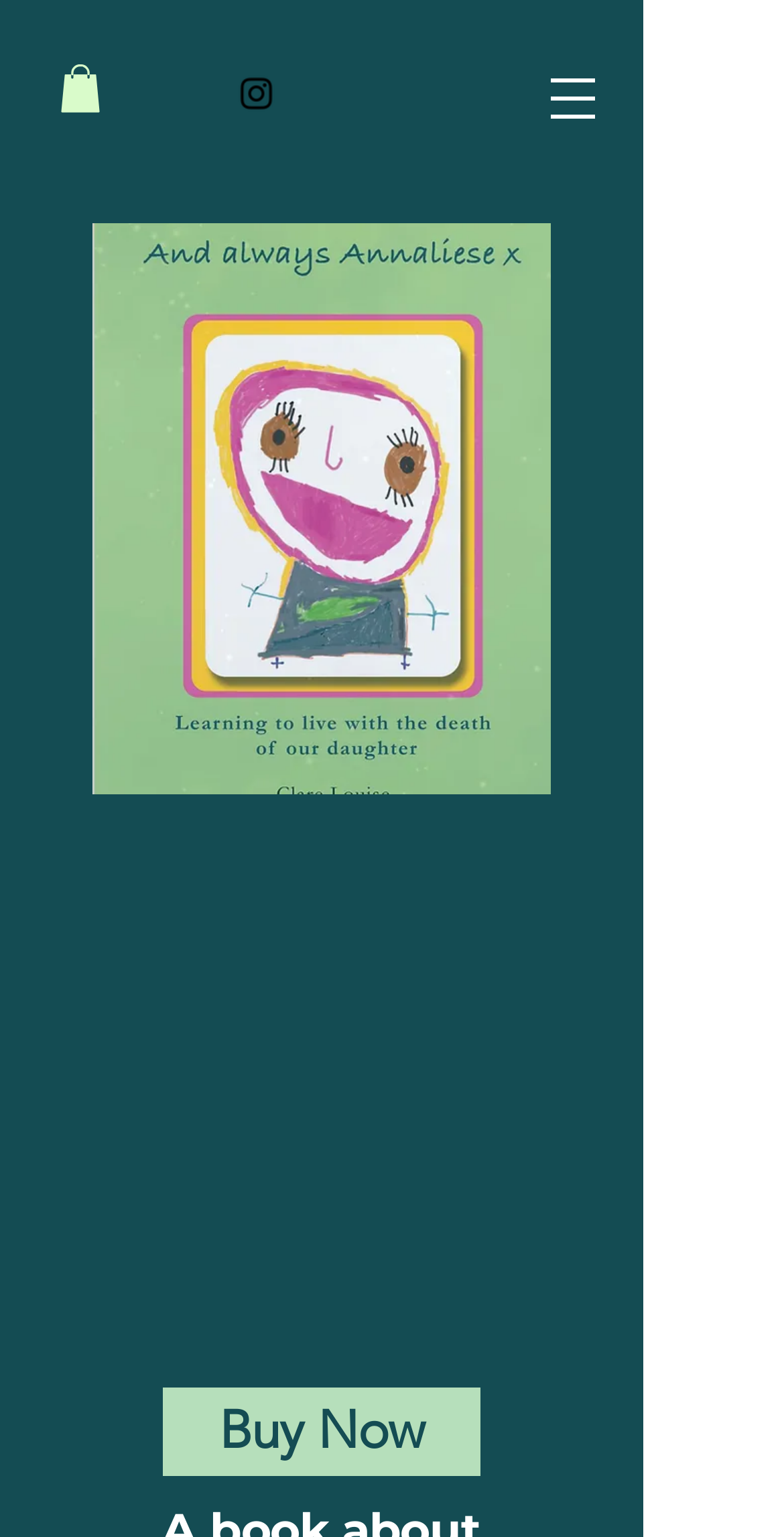What is the main content of the page? Analyze the screenshot and reply with just one word or a short phrase.

Book promotion